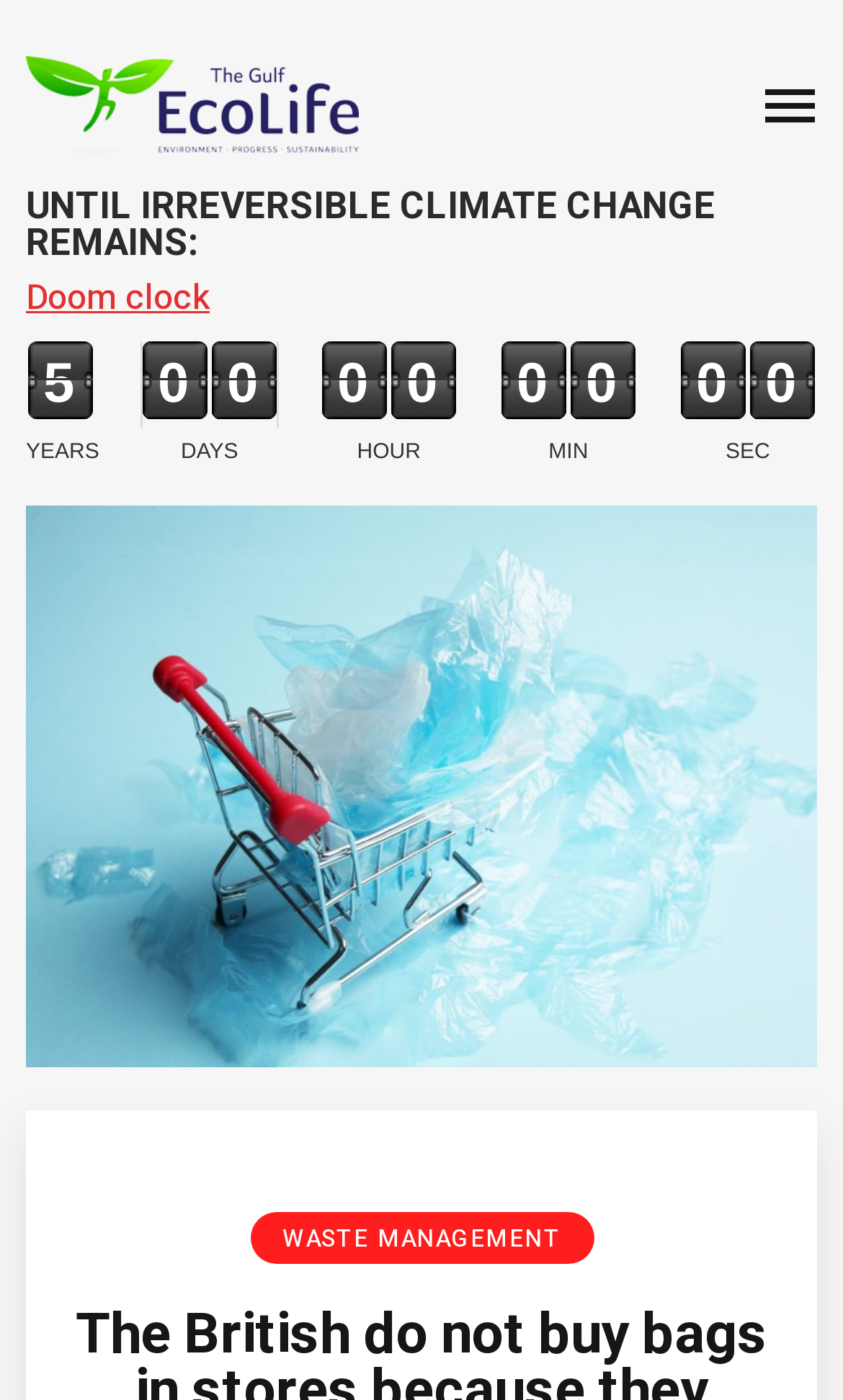Please locate and generate the primary heading on this webpage.

The British do not buy bags in stores because they save, not worry about the planet – research